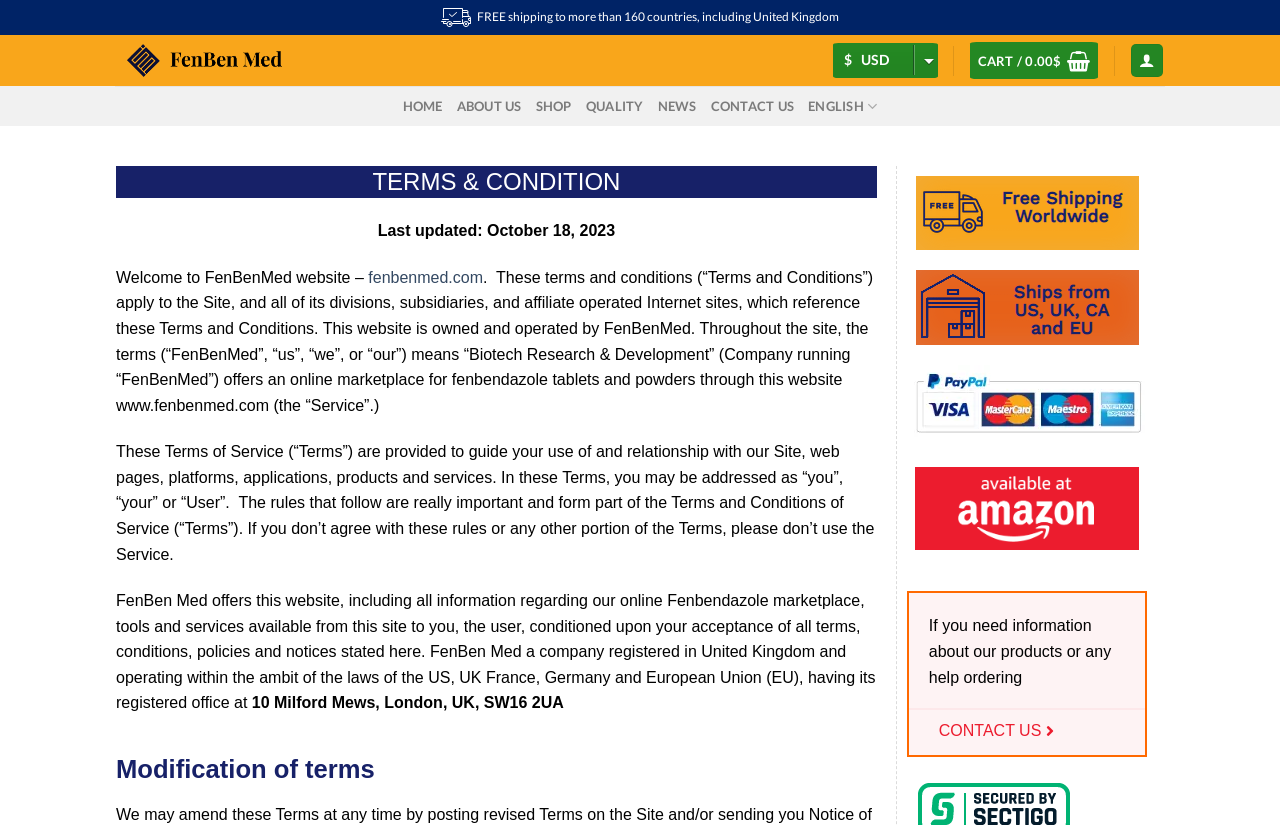Refer to the image and provide a thorough answer to this question:
What is the purpose of the website?

The purpose of the website can be inferred from the text on the webpage, which states that FenBenMed offers an online marketplace for fenbendazole tablets and powders through this website www.fenbenmed.com.